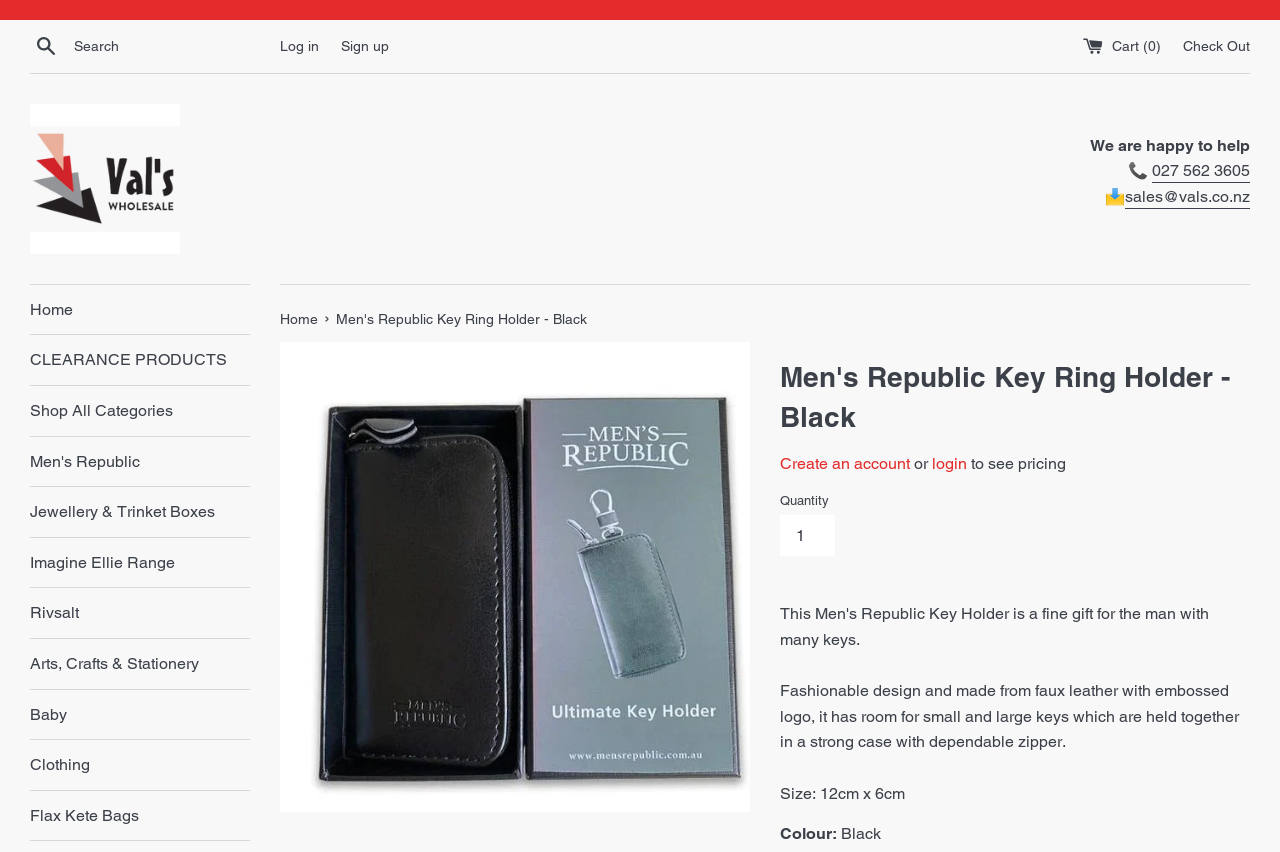Find the bounding box coordinates of the clickable region needed to perform the following instruction: "View your cart". The coordinates should be provided as four float numbers between 0 and 1, i.e., [left, top, right, bottom].

[0.846, 0.044, 0.91, 0.063]